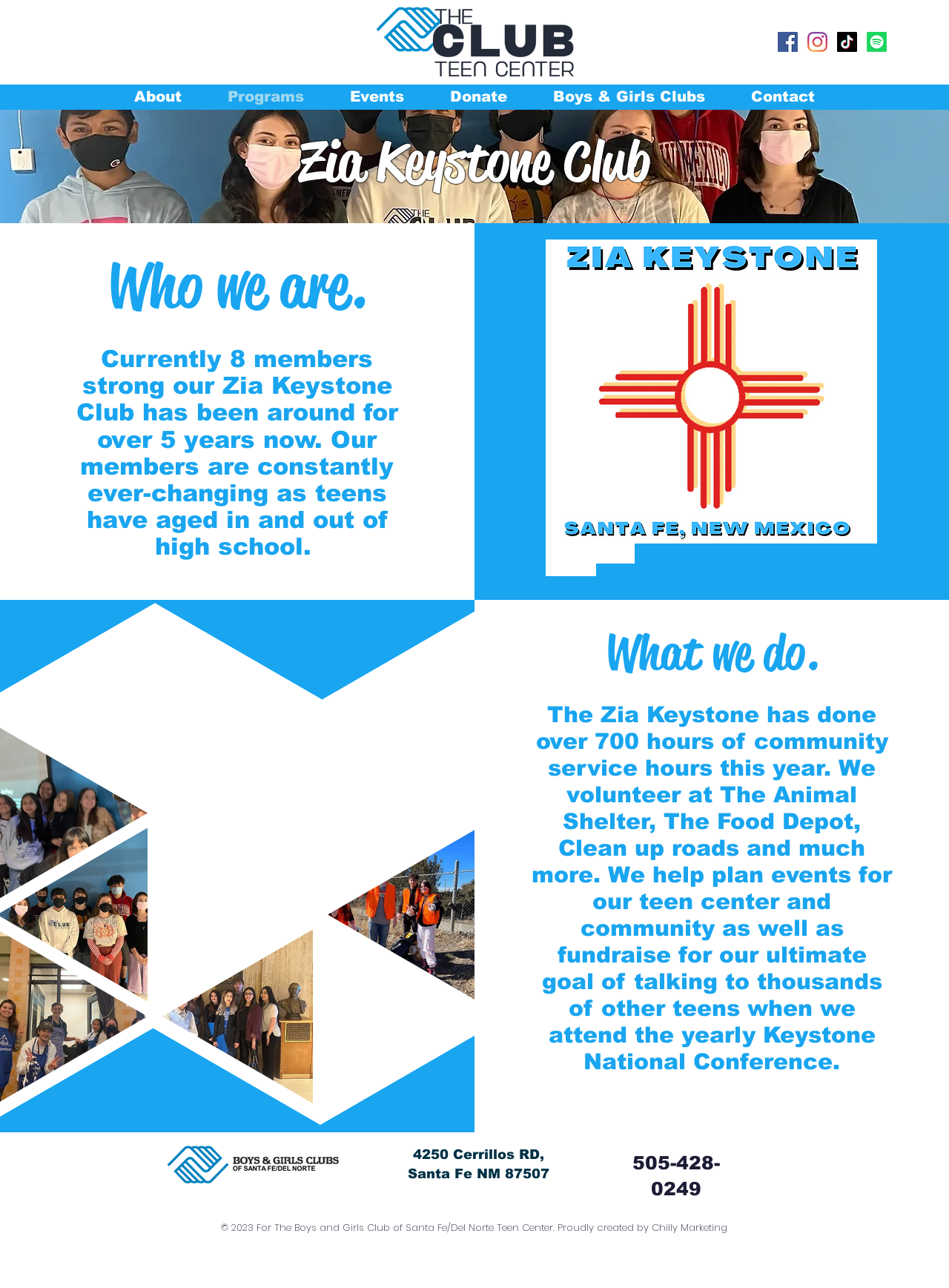Please determine the bounding box coordinates of the element's region to click for the following instruction: "View the Zia Keystone Club logo".

[0.394, 0.004, 0.61, 0.062]